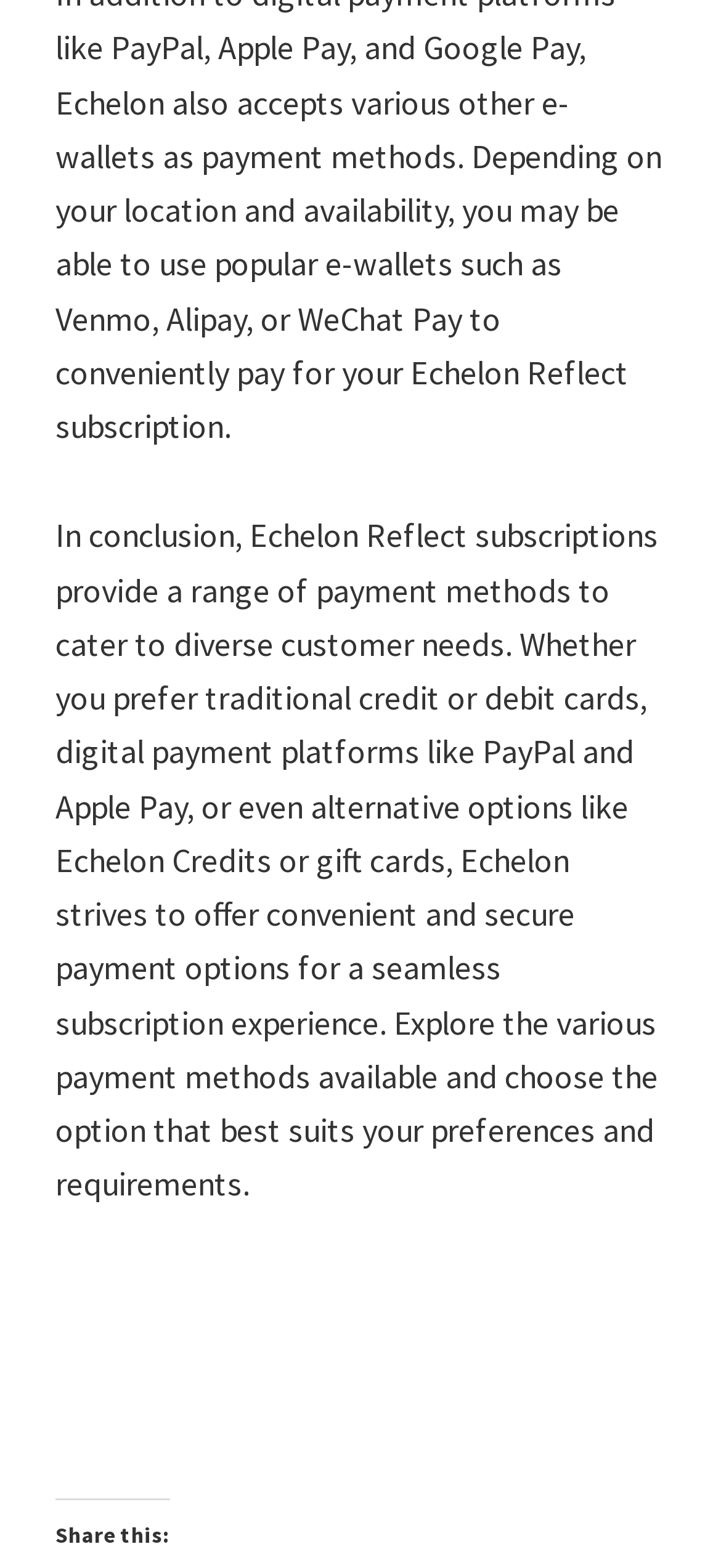Identify the bounding box coordinates of the section that should be clicked to achieve the task described: "Share on Twitter".

[0.103, 0.718, 0.314, 0.753]